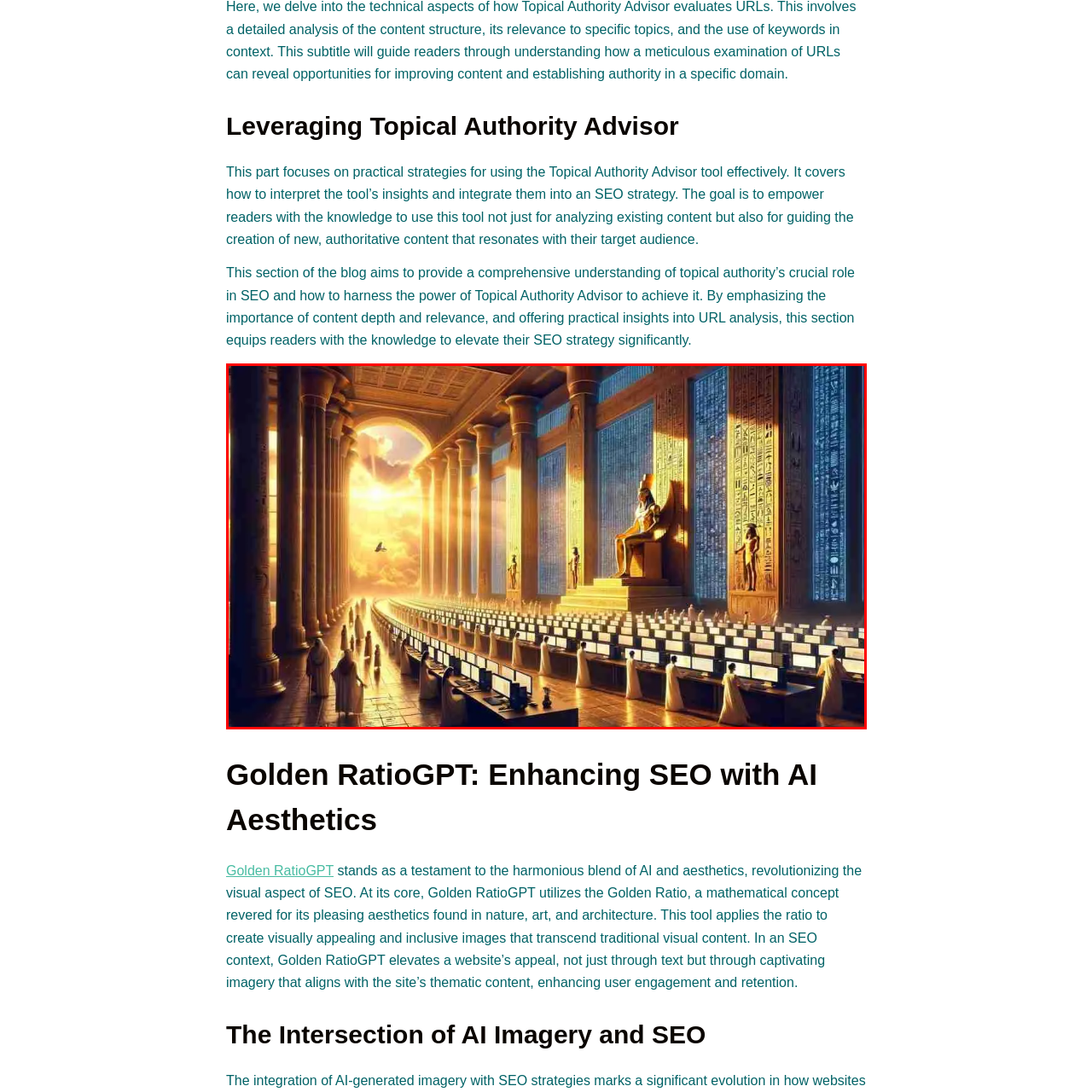Provide a comprehensive description of the image located within the red boundary.

This captivating image depicts a grand, ancient hall inspired by Egyptian architecture, illuminated by a golden, heavenly light streaming through large archways. Central to the scene is a majestic throne where a king or deity sits, exuding authority and wisdom. Surrounding the throne are intricately decorated pillars and walls adorned with hieroglyphics, emphasizing the historical and cultural richness of the setting.

In the foreground, a group of cloaked figures are seated at rows of computers, symbolizing the fusion of ancient wisdom with modern technology. They appear to be deeply engaged in their tasks, suggesting a collective pursuit of knowledge or perhaps a complex analysis, which aligns with the theme of leveraging topical authority in an SEO context. This image visually represents the idea of utilizing deep content insights to guide the creation of authoritative material, merging the realms of the past with contemporary strategies for digital presence.